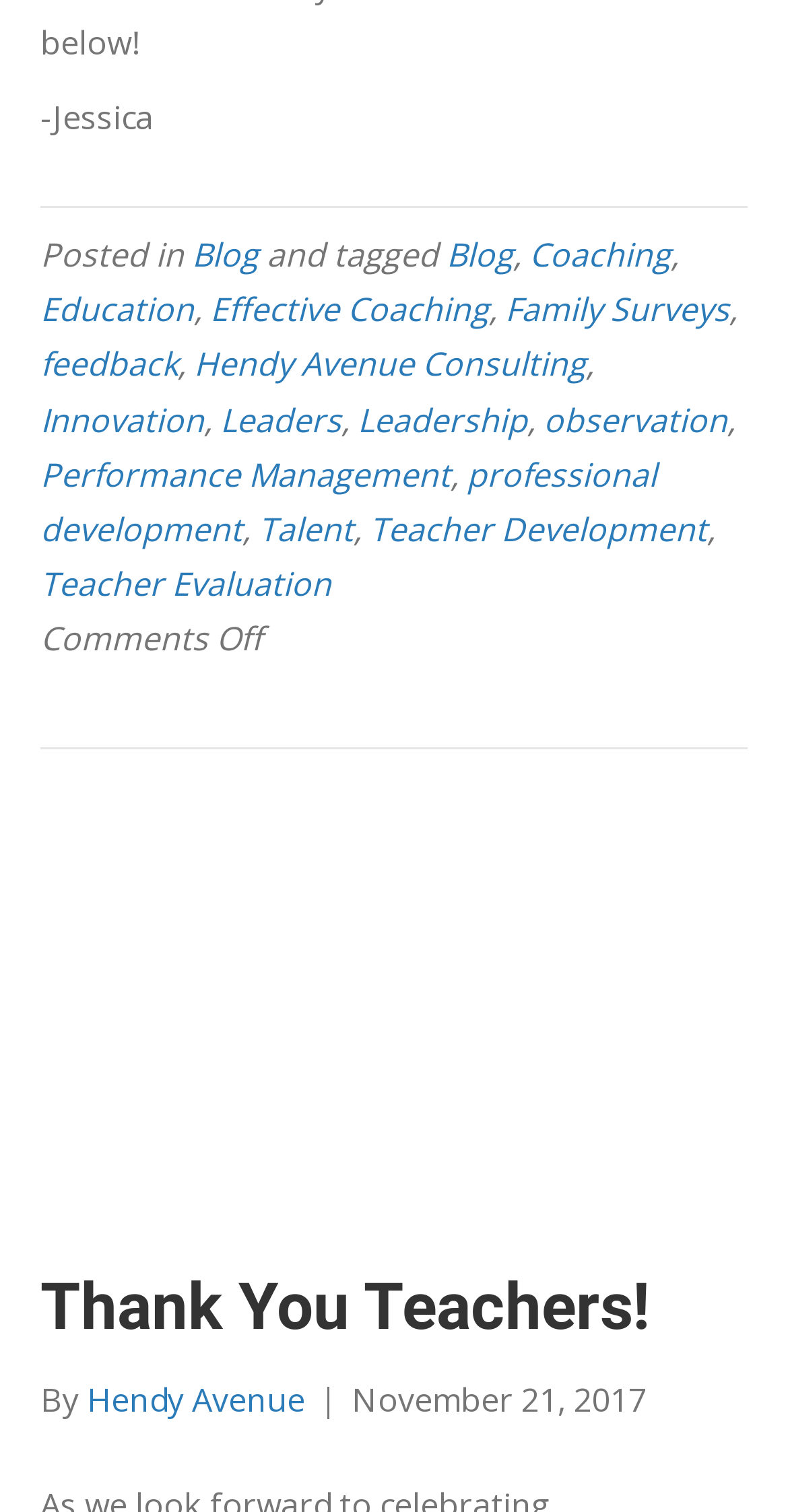What is the date of the blog post?
Utilize the information in the image to give a detailed answer to the question.

The date of the blog post can be found at the bottom of the page, which mentions 'November 21, 2017' as the date of publication.